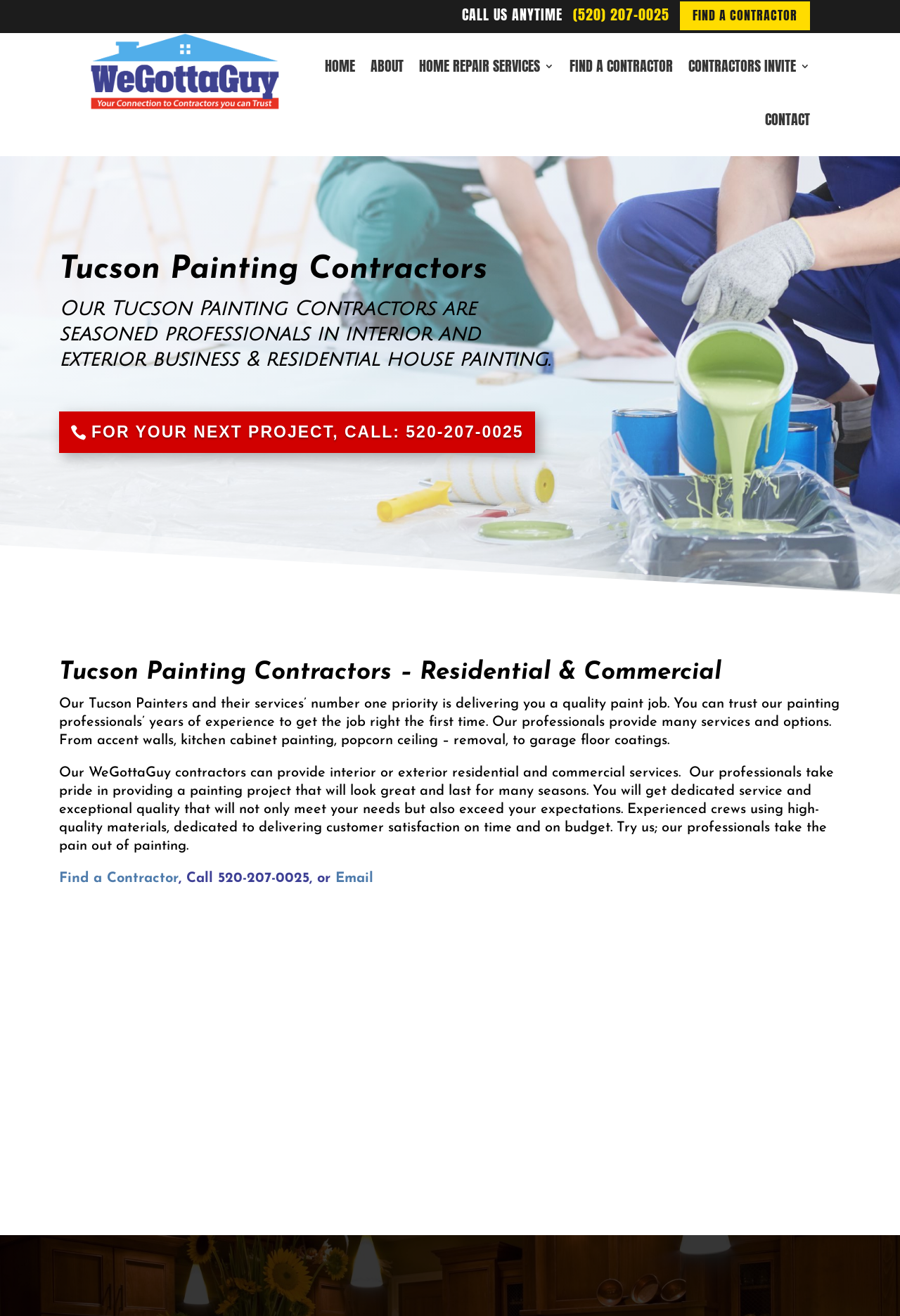Offer a thorough description of the webpage.

The webpage is about Tucson Painting Contractors, AZ by WeGottaGuy, offering house painters and commercial painting services. At the top, there is a call-to-action section with a "CALL US ANYTIME" label and a phone number "(520) 207-0025" next to it. On the right side of this section, there is a "FIND A CONTRACTOR" link.

Below this section, there is a logo image of "Tucson Handyman Services" on the left side, and a navigation menu on the right side with links to "HOME", "ABOUT", "HOME REPAIR SERVICES 3", "FIND A CONTRACTOR", "CONTRACTORS INVITE 3", and "CONTACT".

The main content of the webpage is divided into sections. The first section has a heading "Tucson Painting Contractors" and a subheading that describes the services offered by the contractors. Below this, there is a call-to-action link to call 520-207-0025 for the next project.

The next section has a heading "Tucson Painting Contractors – Residential & Commercial" and describes the services and options provided by the painting professionals, including accent walls, kitchen cabinet painting, and garage floor coatings. This section also mentions the quality and dedication of the professionals to deliver customer satisfaction.

There is another section that provides more information about the services offered, including interior or exterior residential and commercial services. This section also mentions the use of high-quality materials and the commitment to delivering customer satisfaction on time and on budget.

At the bottom of the page, there are two links: "Find a Contractor" and "Email", with a phone number in between. On the left side, there is an image of a "Black Painter", and on the right side, there is an image of "Exterior House Painting Tucson, Painting Contractors Tucson".